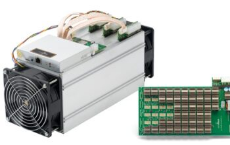What is the likely topic of the accompanying article?
Refer to the image and provide a concise answer in one word or phrase.

Repairing ASIC mining rigs